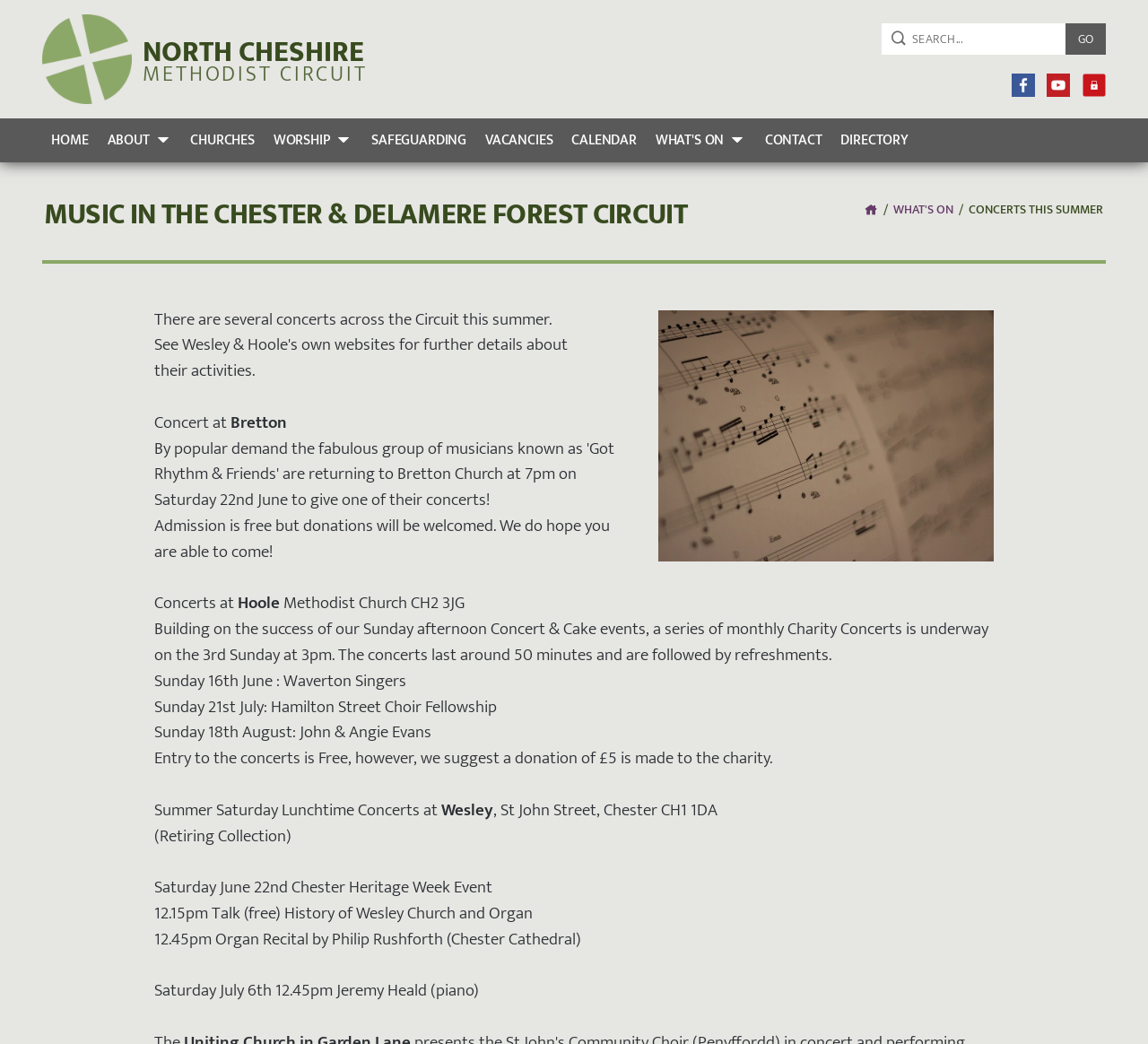Pinpoint the bounding box coordinates of the clickable element to carry out the following instruction: "Click on the 'Log in' button."

None